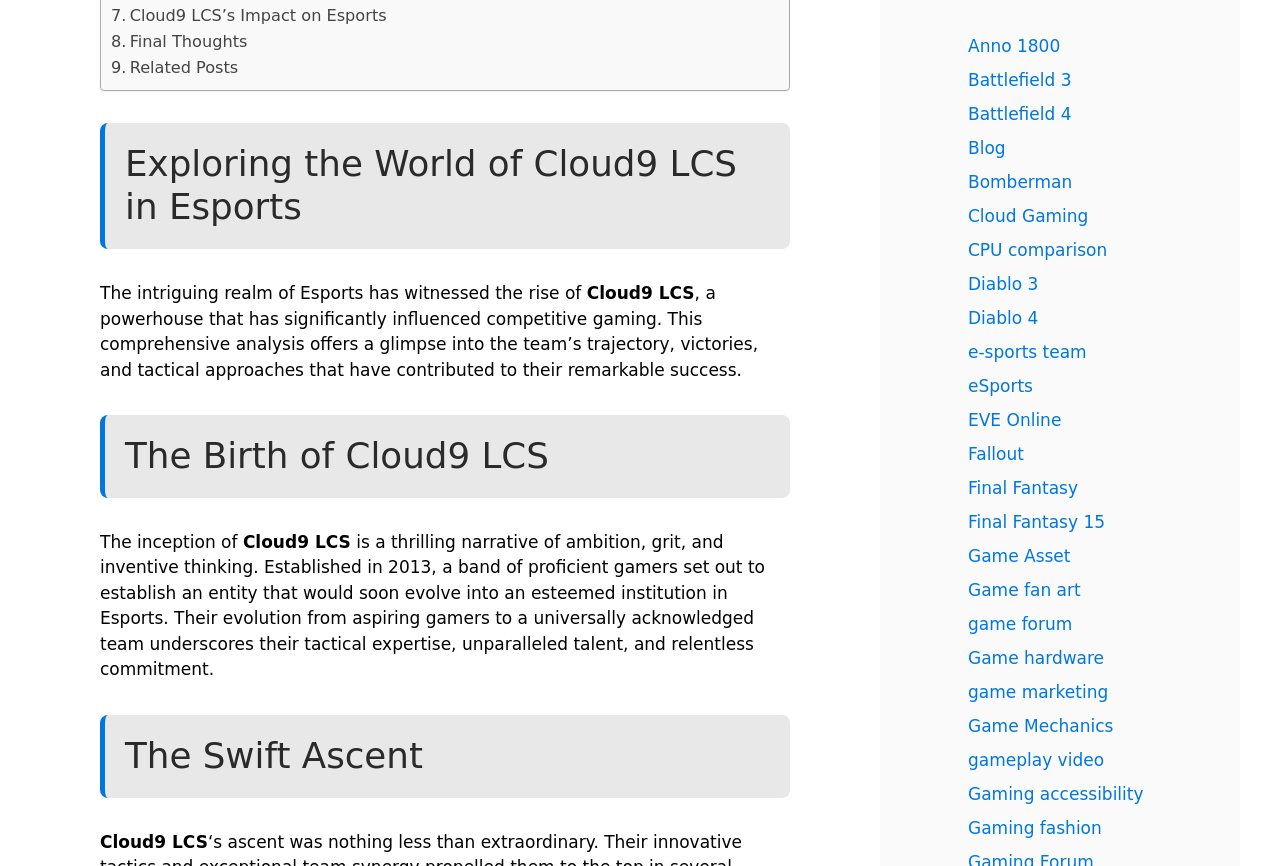Show the bounding box coordinates for the element that needs to be clicked to execute the following instruction: "Learn more about Anno 1800". Provide the coordinates in the form of four float numbers between 0 and 1, i.e., [left, top, right, bottom].

[0.756, 0.041, 0.828, 0.065]